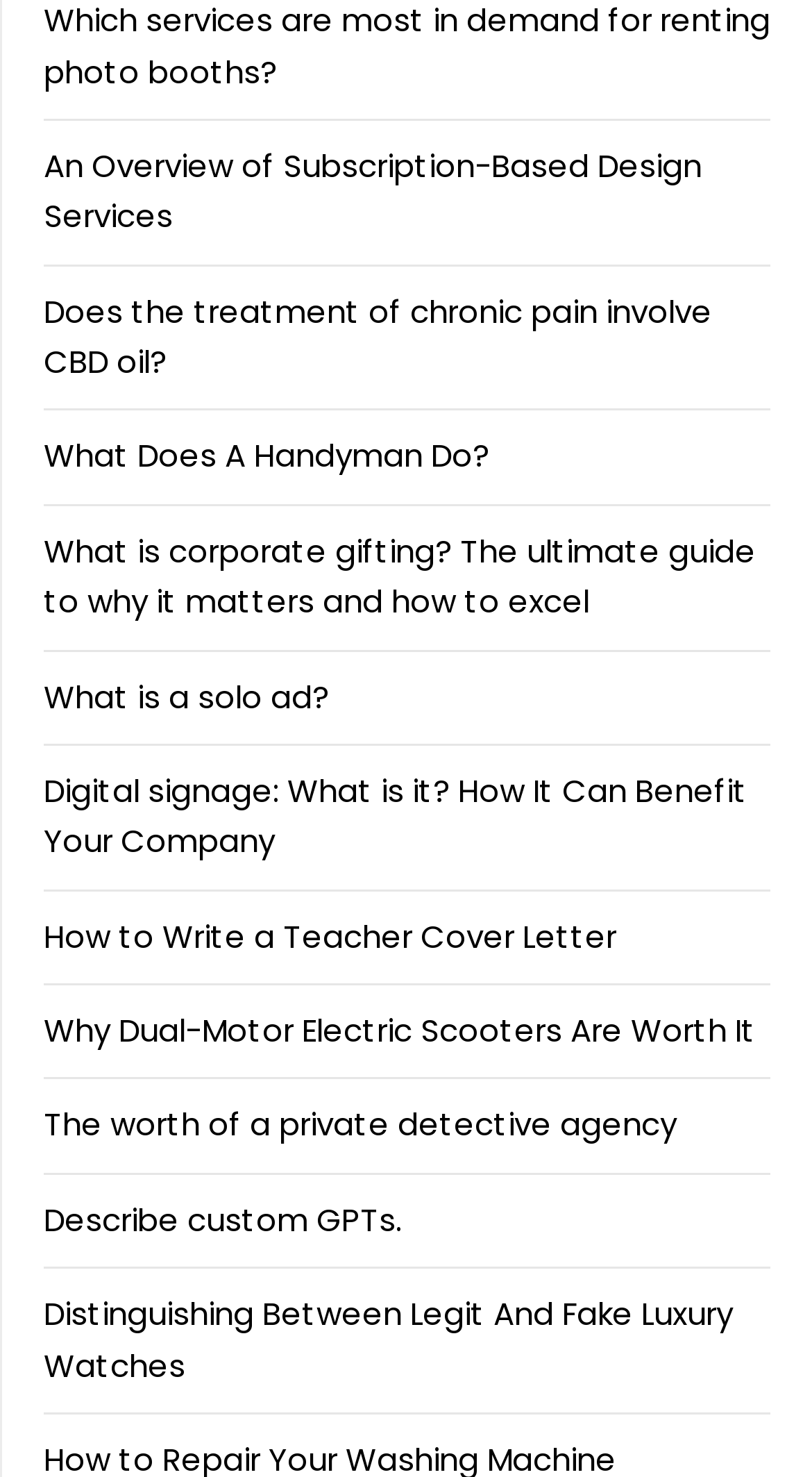Locate the bounding box coordinates of the element you need to click to accomplish the task described by this instruction: "Learn about the benefits of digital signage".

[0.054, 0.52, 0.921, 0.584]